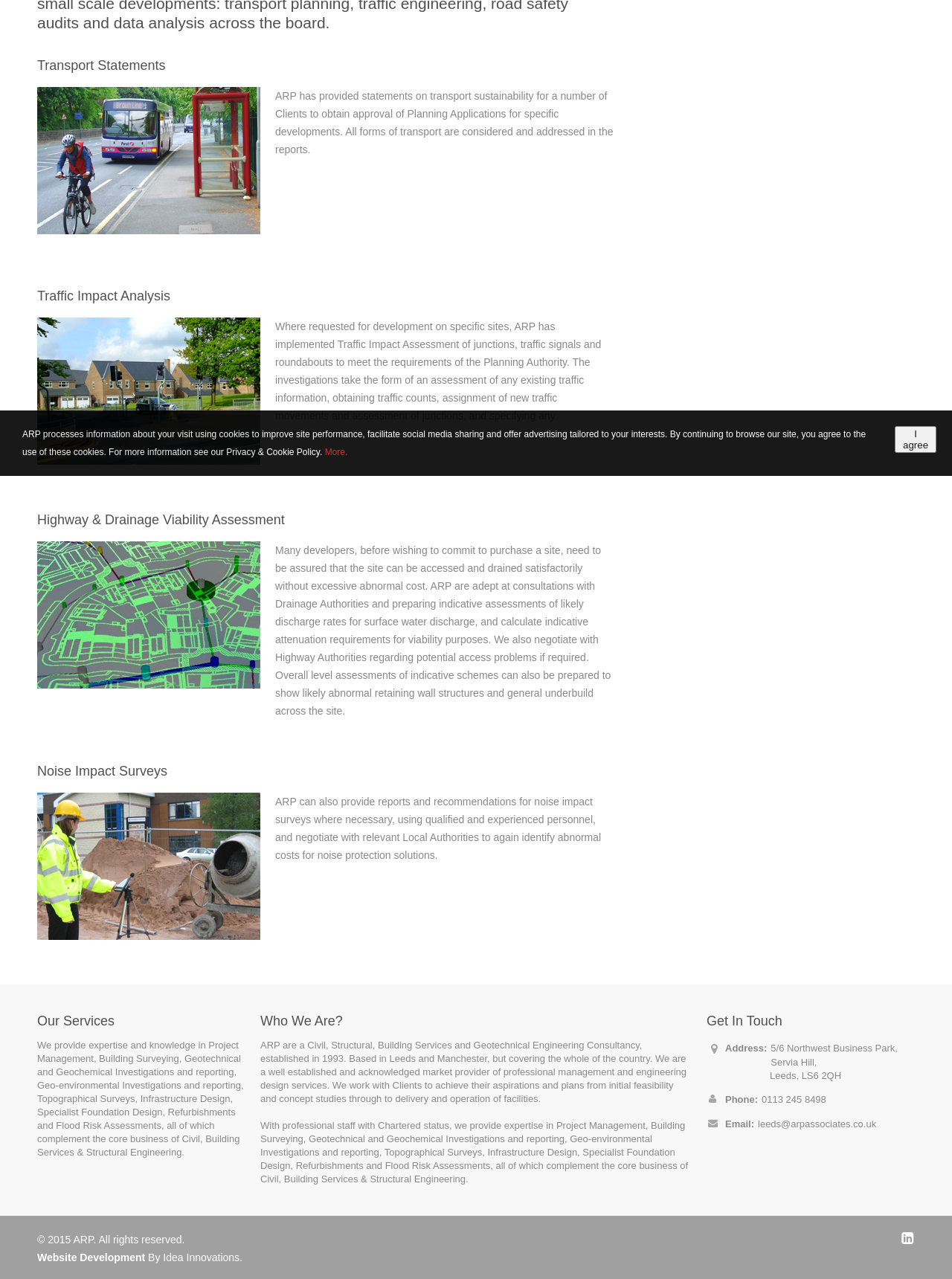Please find the bounding box coordinates (top-left x, top-left y, bottom-right x, bottom-right y) in the screenshot for the UI element described as follows: Website Development

[0.039, 0.978, 0.153, 0.988]